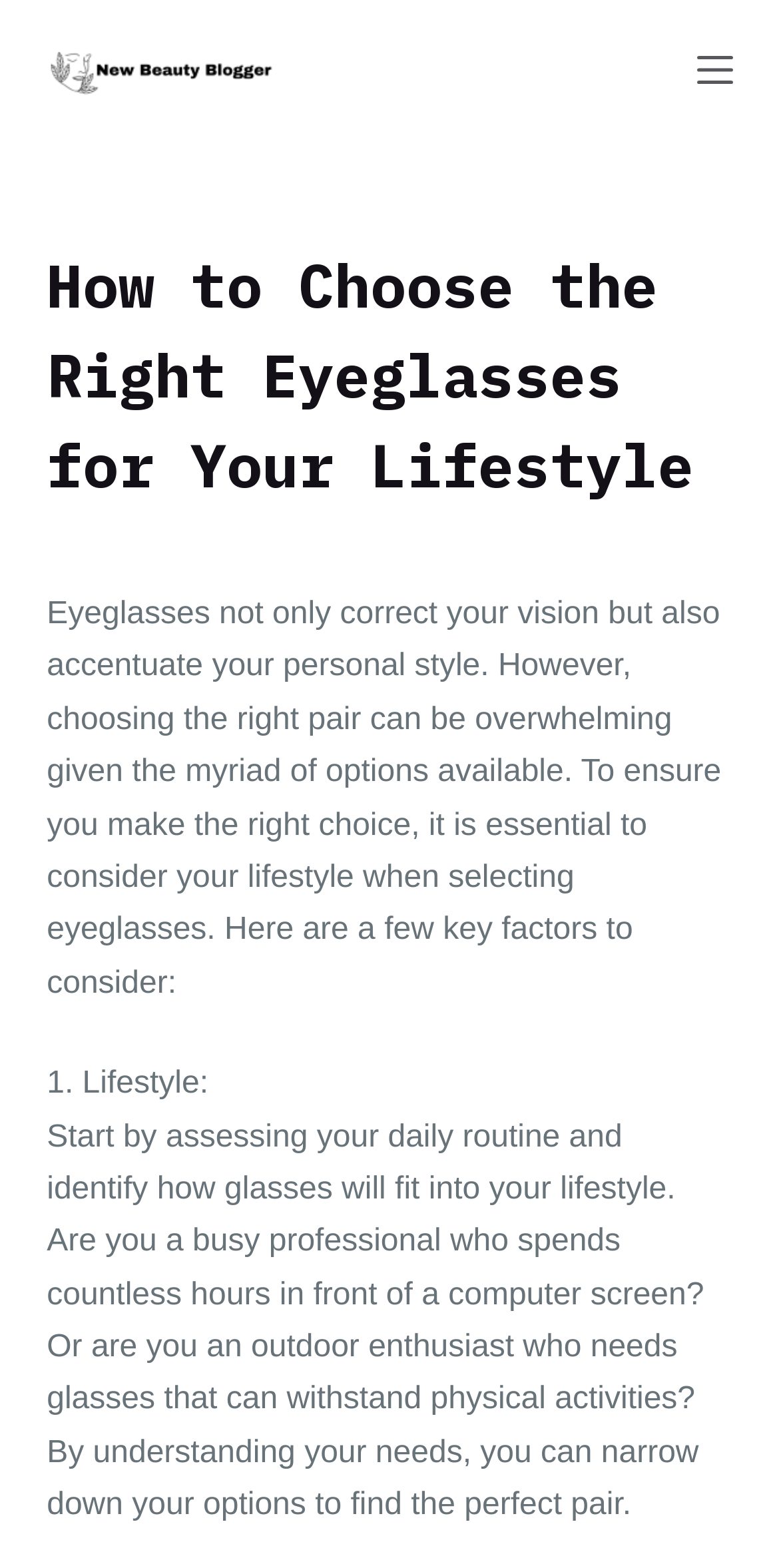Please analyze the image and give a detailed answer to the question:
What type of person may need glasses that can withstand physical activities?

The webpage provides an example of an outdoor enthusiast who needs glasses that can withstand physical activities, implying that this type of person may require special considerations when selecting eyeglasses.